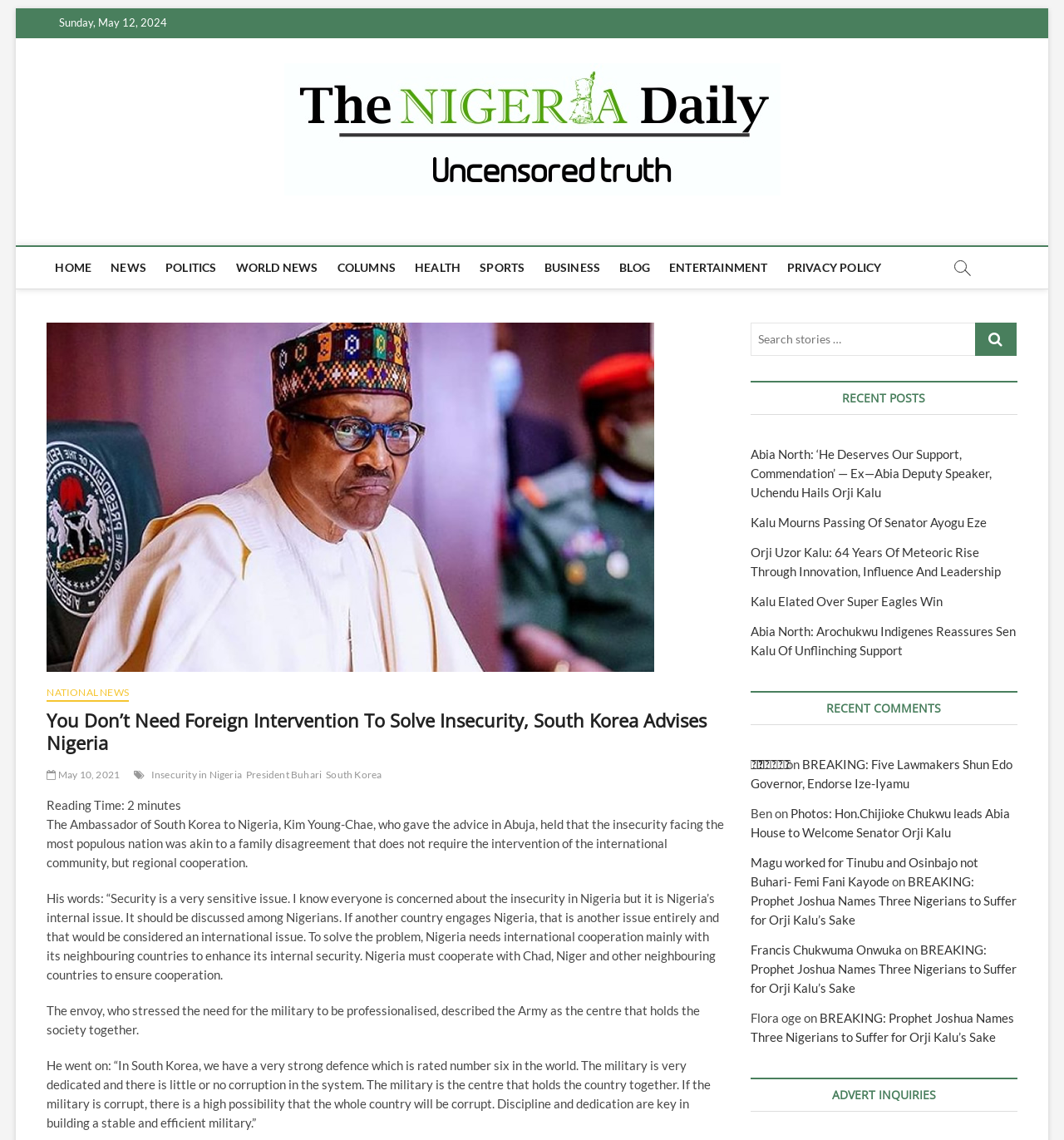How many minutes does it take to read the article?
Using the image as a reference, answer with just one word or a short phrase.

2 minutes